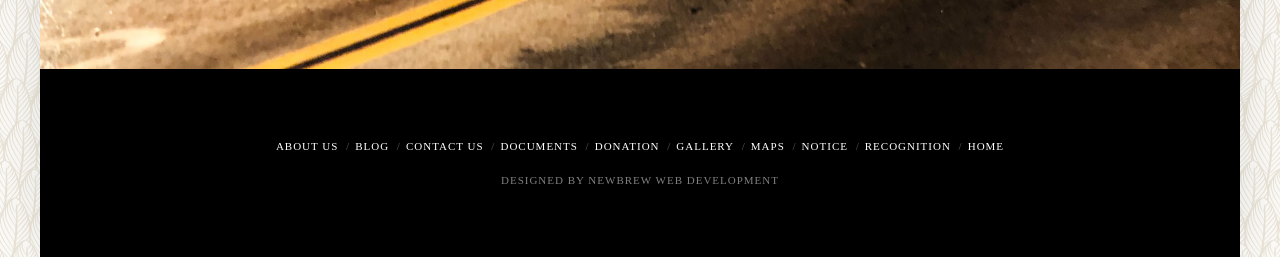Reply to the question with a single word or phrase:
How many menu items are there?

11